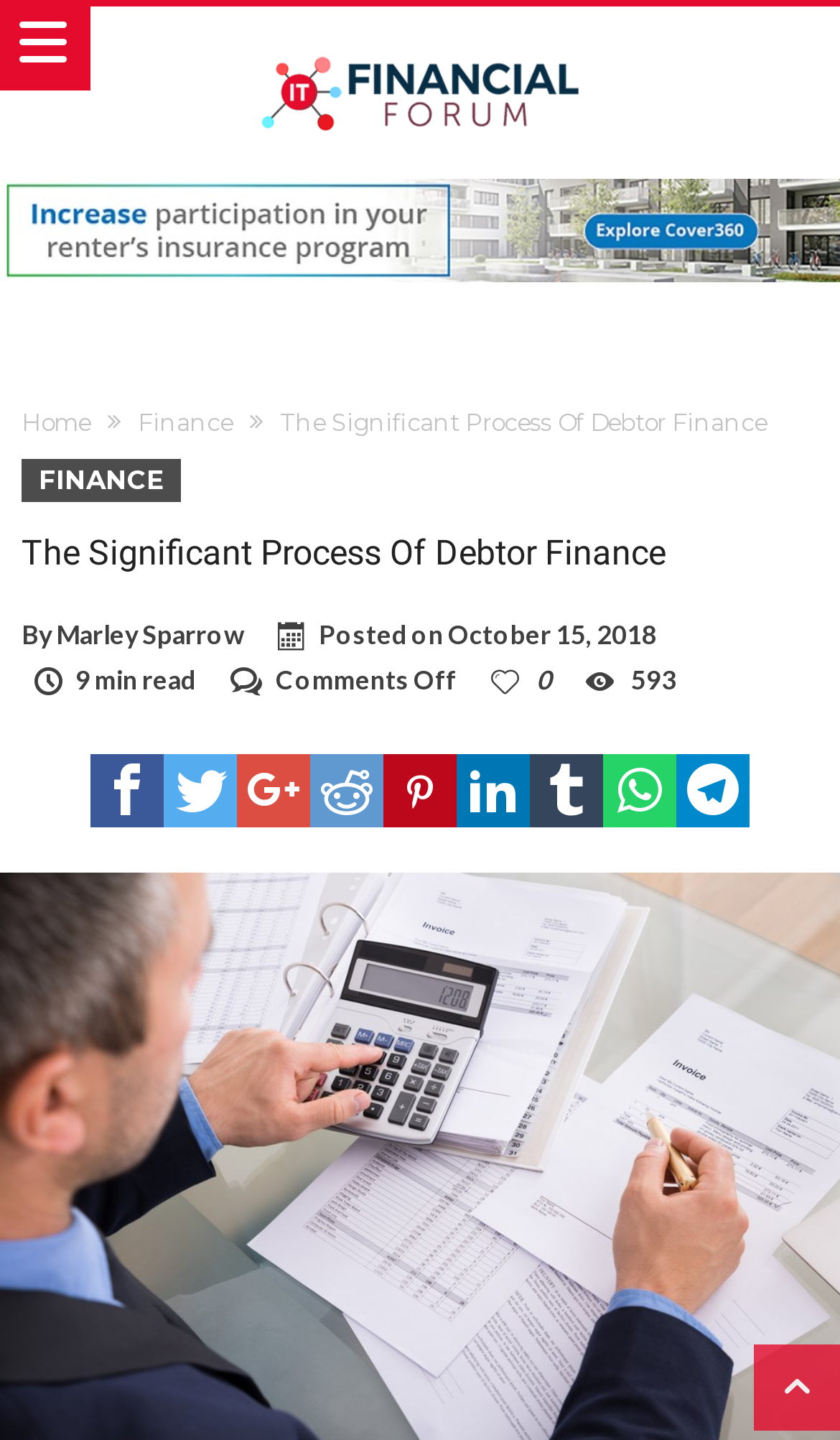Use a single word or phrase to respond to the question:
Who is the author of the article?

Marley Sparrow